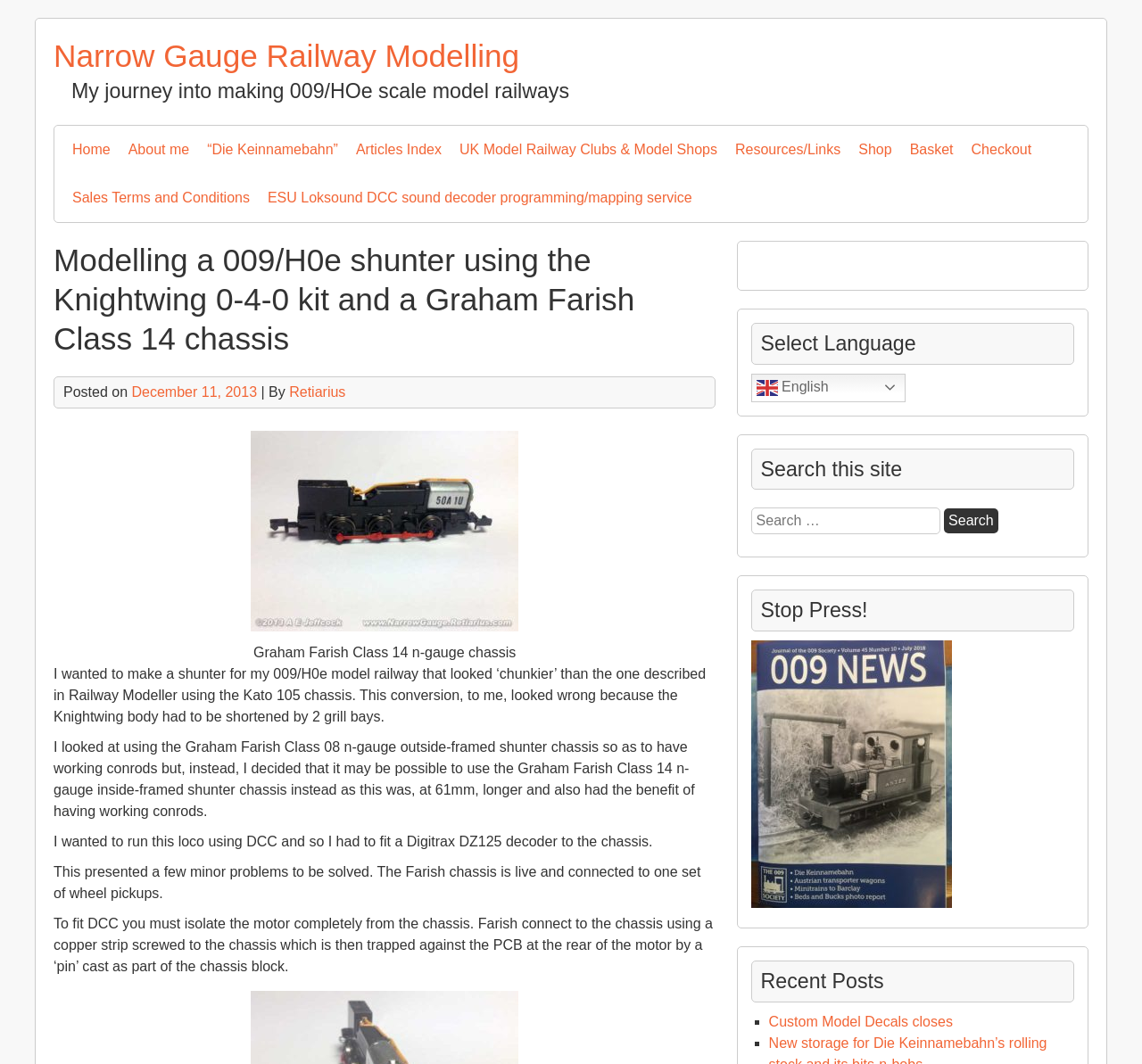What is the author of this article?
Please answer using one word or phrase, based on the screenshot.

Retiarius